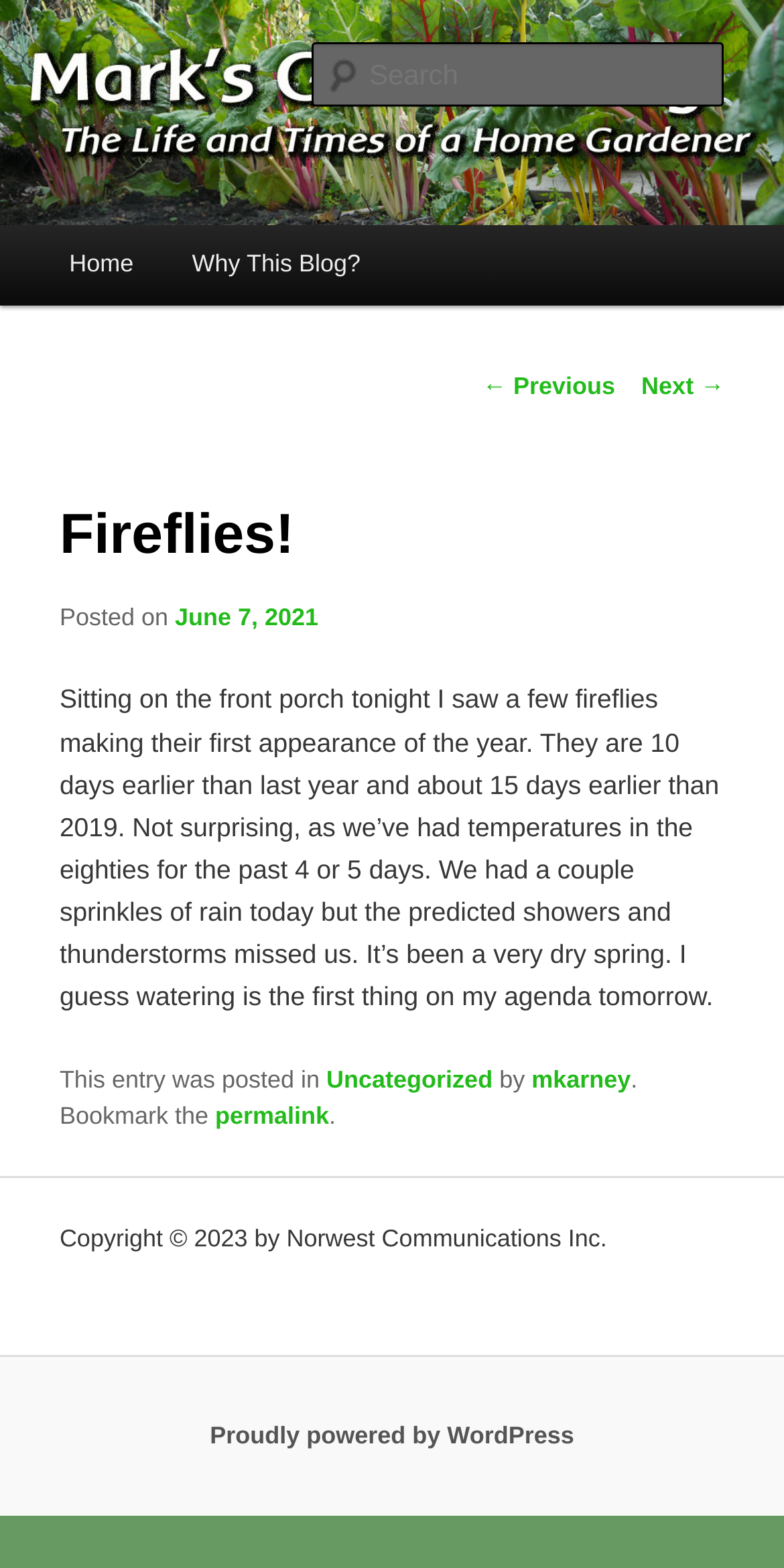What is the author of the blog post?
Look at the webpage screenshot and answer the question with a detailed explanation.

I determined the author of the blog post by looking at the link element with the text 'mkarney' which is a child element of the footer element and is preceded by the text 'by'.